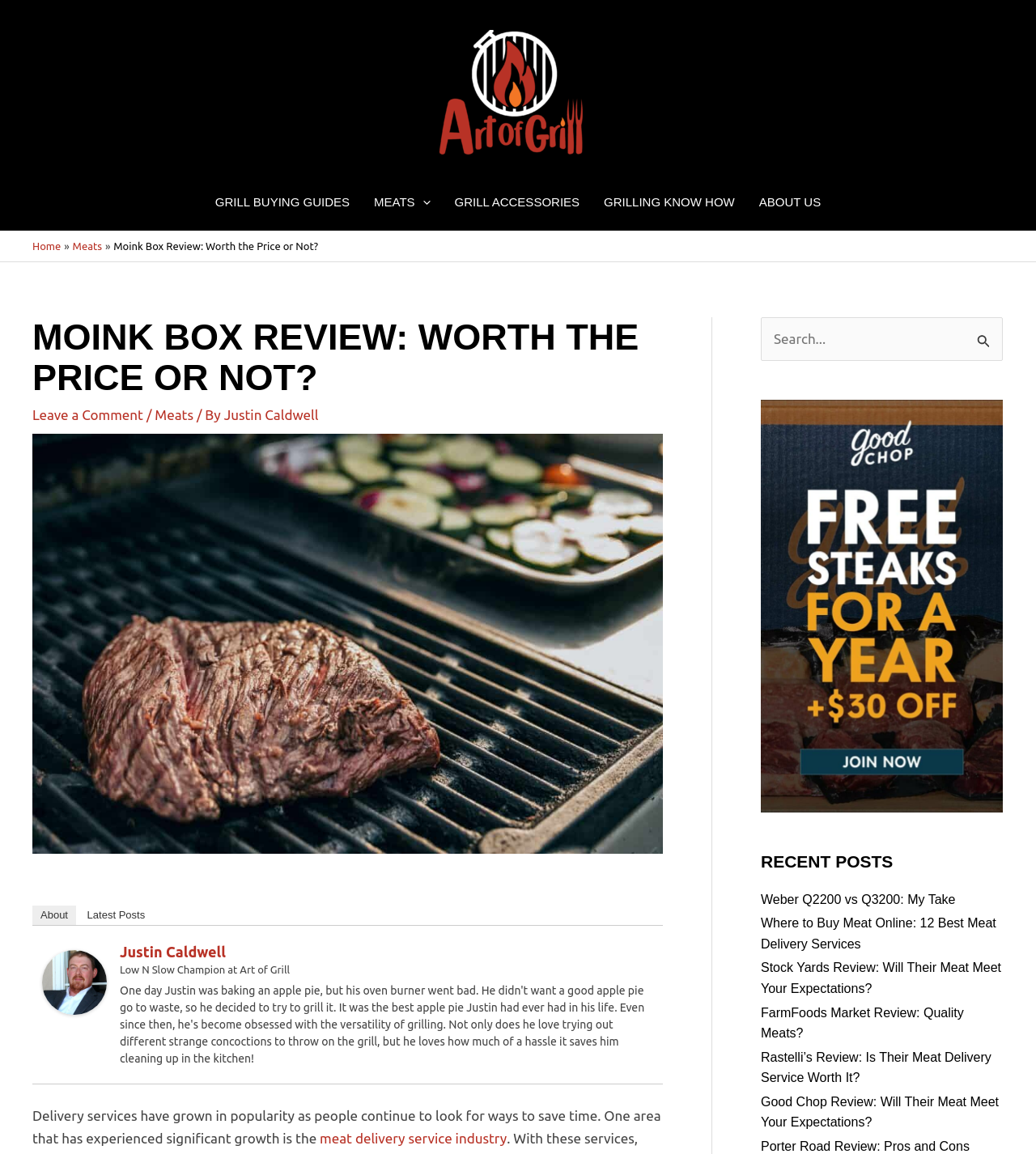Locate the bounding box coordinates of the item that should be clicked to fulfill the instruction: "Click on the 'GRILL BUYING GUIDES' link".

[0.196, 0.154, 0.349, 0.196]